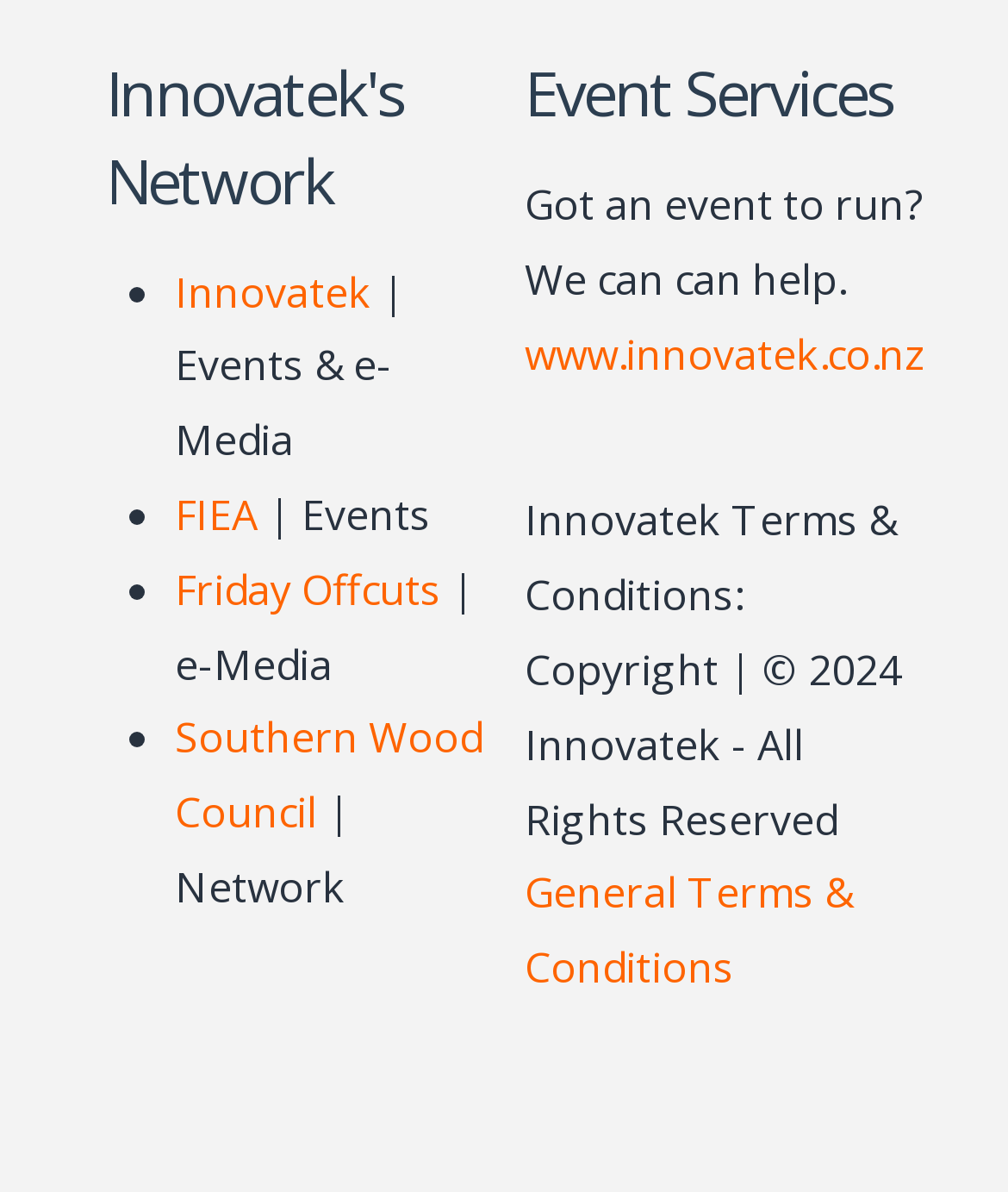Look at the image and give a detailed response to the following question: What is the purpose of the event services?

The question asks for the purpose of the event services, which can be inferred from the static text 'Got an event to run? We can can help.' located below the 'Event Services' heading.